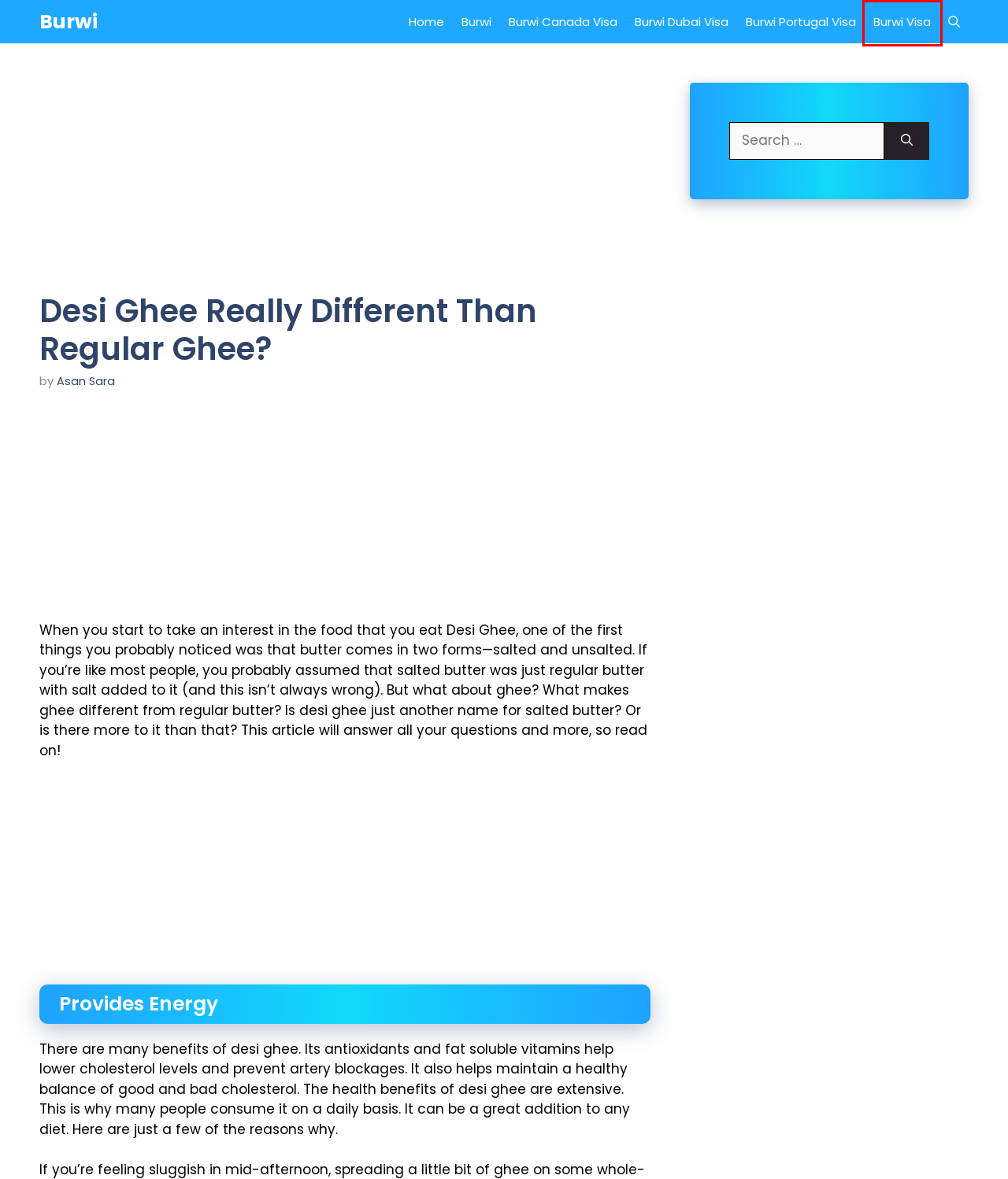After examining the screenshot of a webpage with a red bounding box, choose the most accurate webpage description that corresponds to the new page after clicking the element inside the red box. Here are the candidates:
A. Burwi Canada Visa » Burwi
B. Apple a Day No Doctor Away: Top 10 Benefits of Eating » Burwi
C. Viator Dubai Desert Safari Free Visa » Asan Popo
D. Burwi Visa » Burwi
E. Download Burwi Apk - Burwi » Burwi
F. Burwi Dubai Visa » Burwi
G. Burwi » Burwi
H. Burwi Portugal Visa » Burwi

D